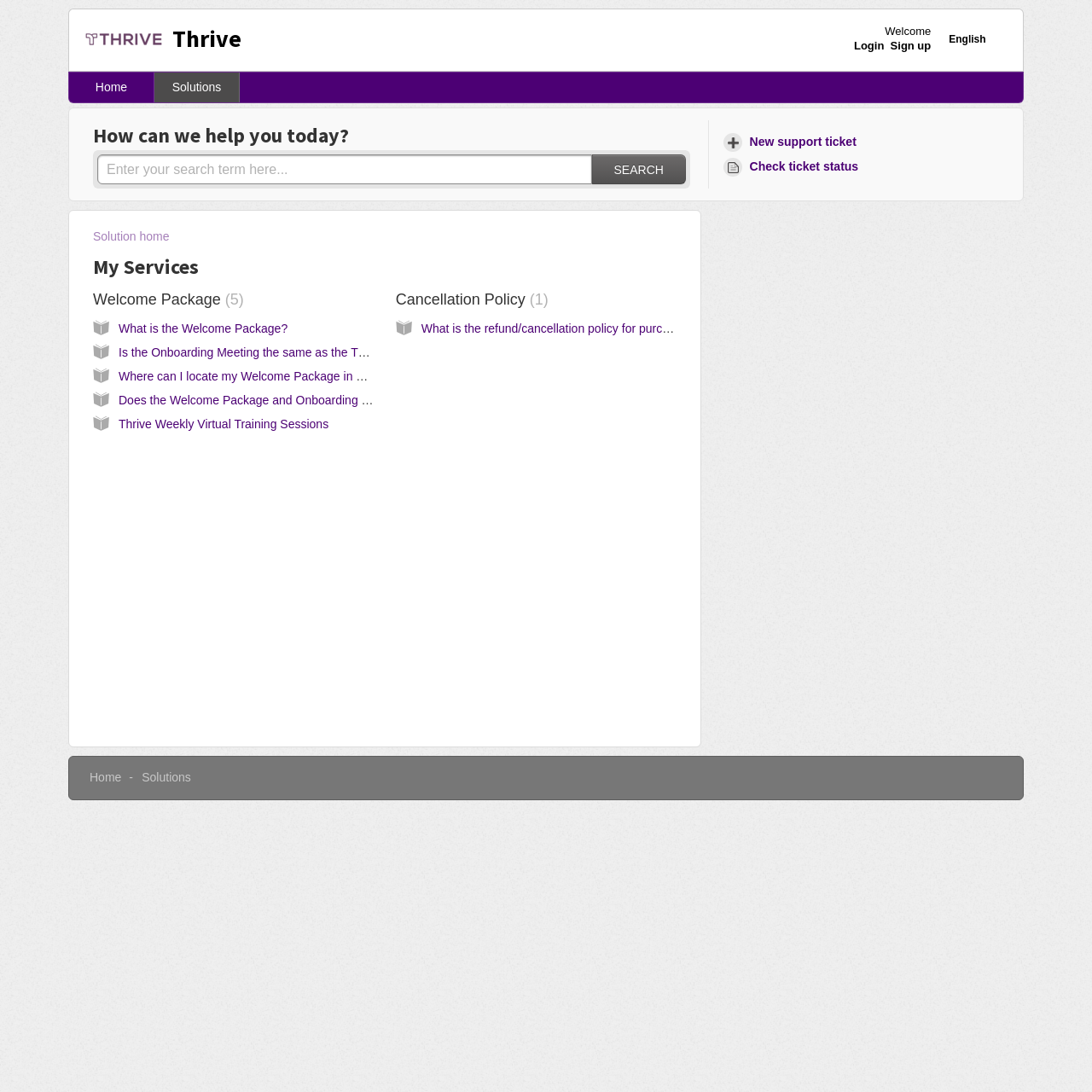Can you determine the bounding box coordinates of the area that needs to be clicked to fulfill the following instruction: "Click on the 'HOME' link"?

None